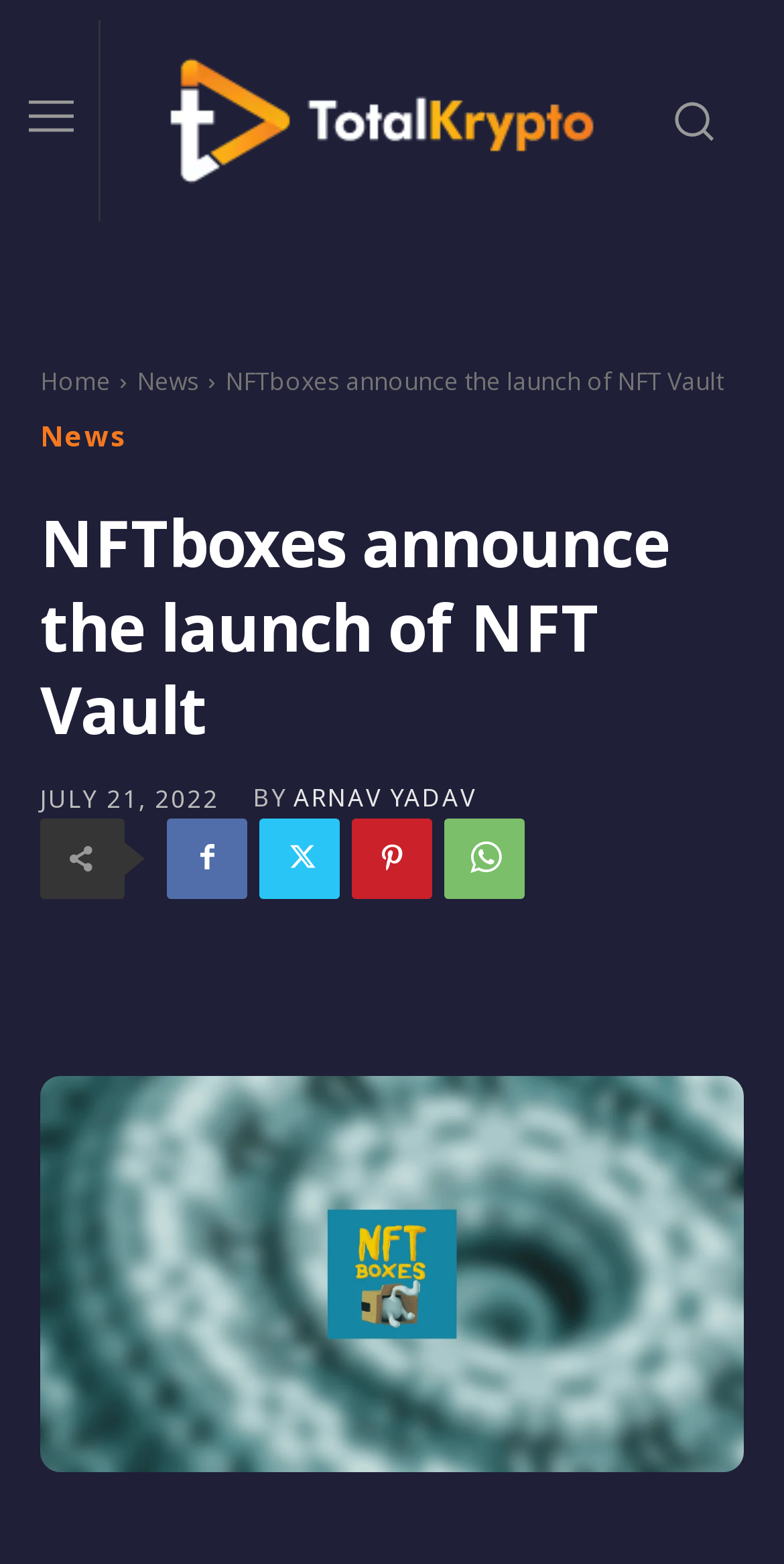Can you extract the primary headline text from the webpage?

NFTboxes announce the launch of NFT Vault